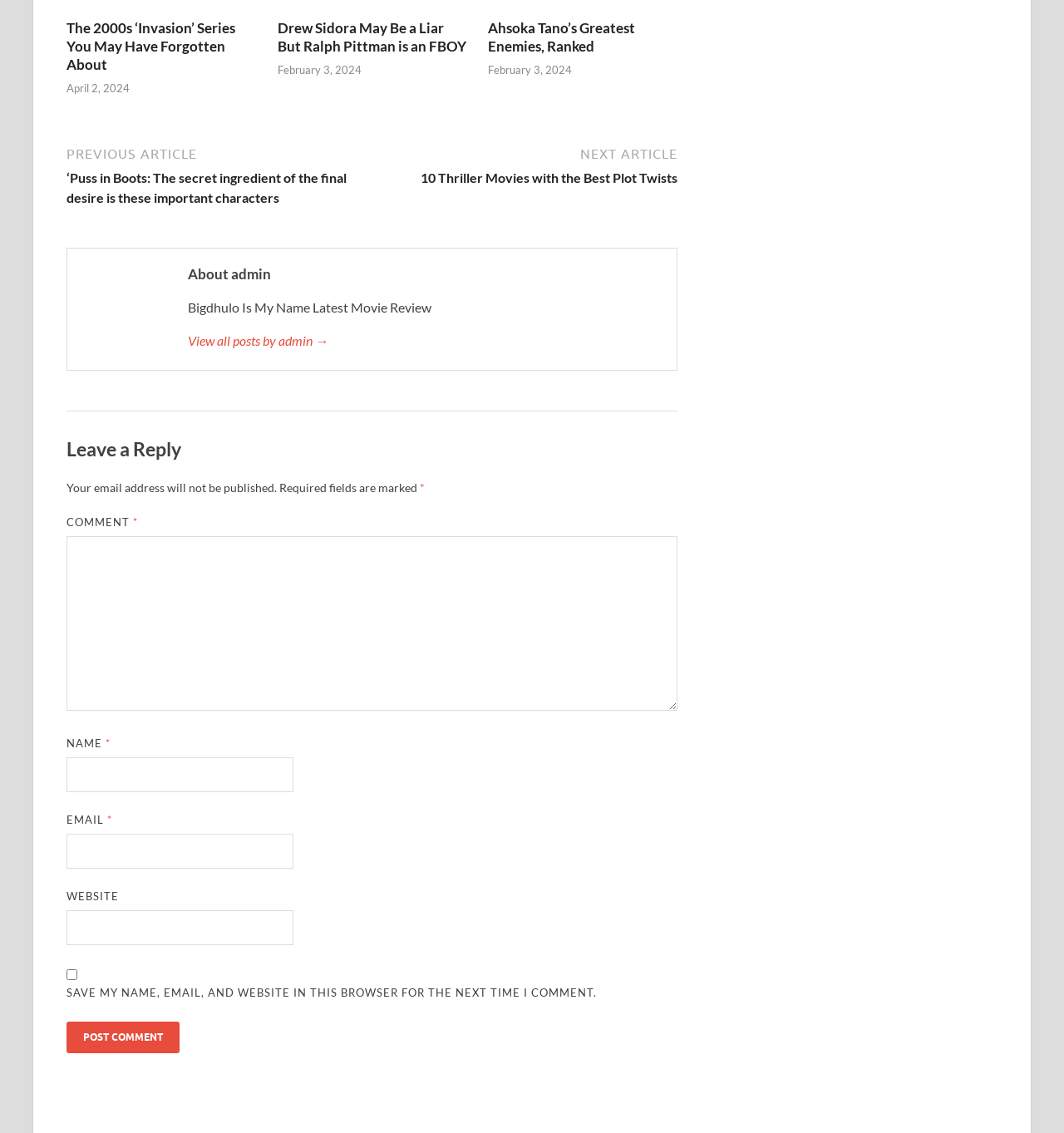Please give a succinct answer to the question in one word or phrase:
What is the date of the latest article?

April 2, 2024